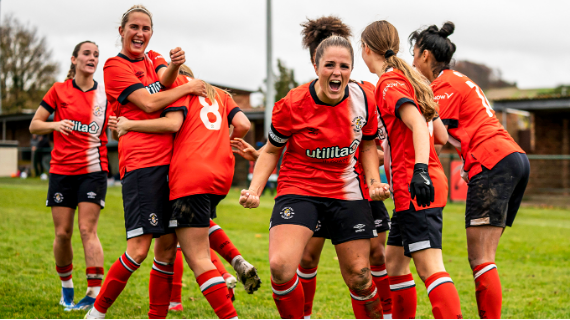Illustrate the image with a detailed caption.

The image captures an exhilarating moment during a women's football match, showcasing the vibrant camaraderie and enthusiasm among the Luton Town Ladies team players. Dressed in their distinct red jerseys, the players celebrate a significant event on the field, likely a goal or a pivotal play. 

In the foreground, one player expresses pure joy and determination, fists raised in victory, while her teammates surround her with smiles and embraces, embodying the spirit of teamwork. The background reveals a lush green pitch, hinting at a lively match atmosphere, as the players play an integral role in the ongoing competition against their opponents, Bowers & Pitsea. This lively scene exemplifies not just the thrill of the game, but also the close-knit community and support that football fosters among these athletes and their fans.